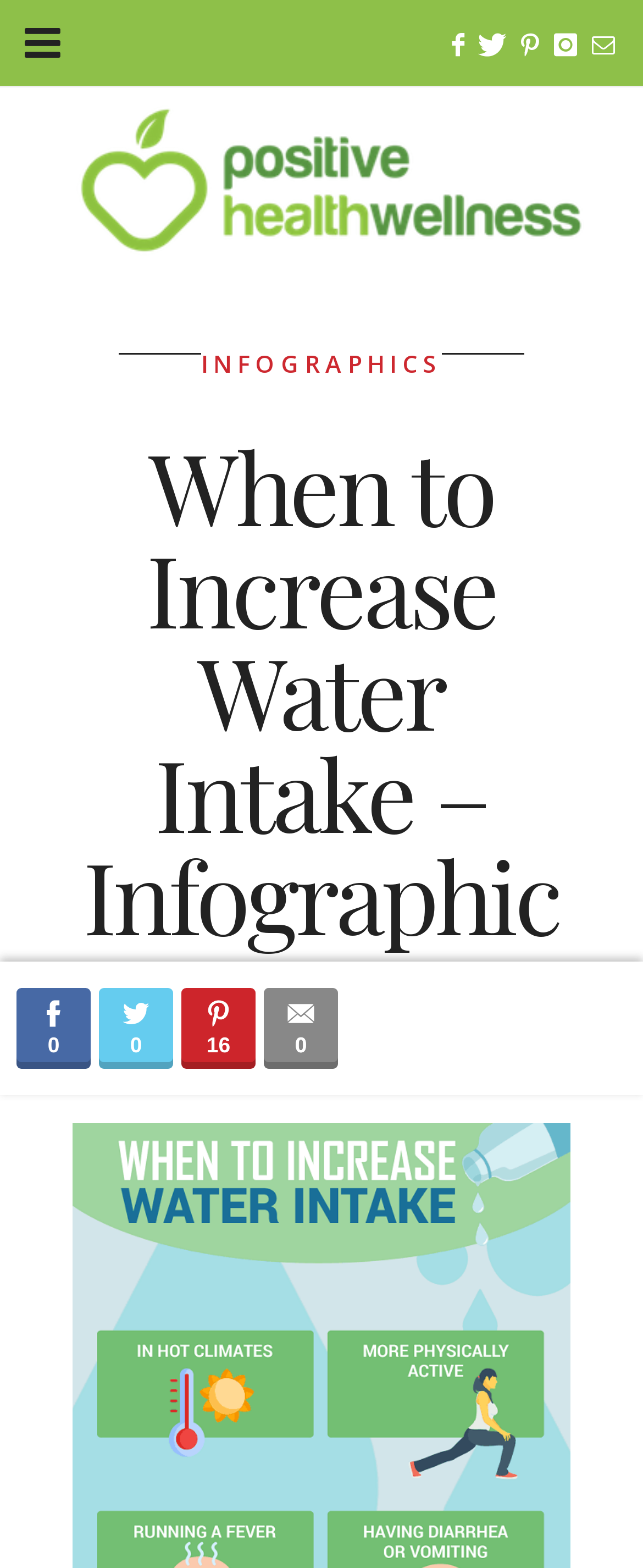What is the date of publication of the article?
Answer with a single word or phrase by referring to the visual content.

SATURDAY, MAY 11, 2019